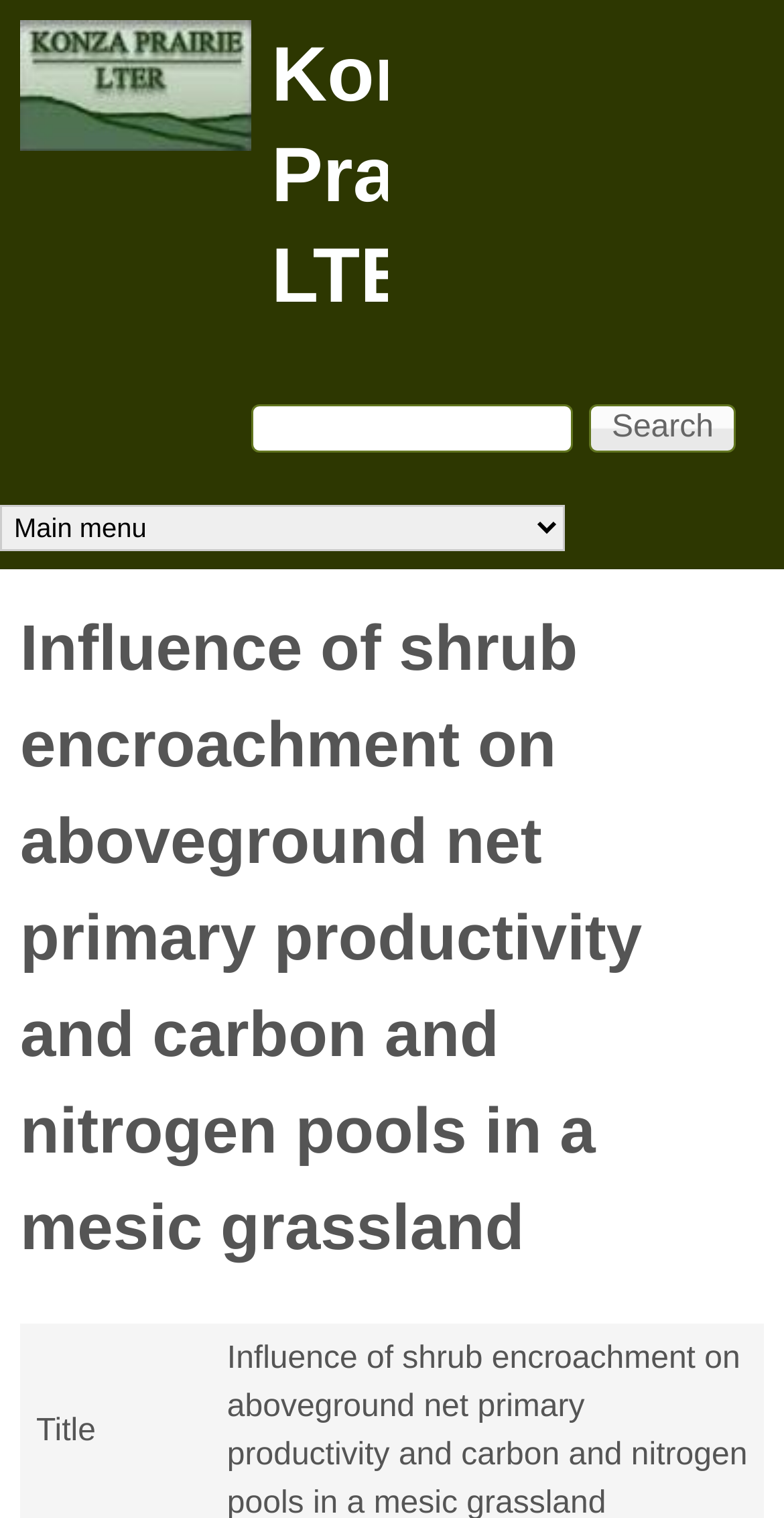Give a detailed account of the webpage, highlighting key information.

The webpage is about the influence of shrub encroachment on aboveground net primary productivity and carbon and nitrogen pools in a mesic grassland, specifically related to the Konza Prairie LTER. 

At the top left of the page, there is a link to "Skip to main content". Next to it, on the top right, is a link to "Konza Prairie LTER" accompanied by an image with the same name. Below this image, there is a heading with the same text "Konza Prairie LTER". 

On the top right side of the page, there is a search form with a search box and a search button. The search box is labeled as "Search". 

On the left side of the page, there is a main menu section, which is a combobox that can be expanded to show a menu. Above this combobox, there is a heading labeled as "Main menu". 

The main content of the page is headed by a title "Influence of shrub encroachment on aboveground net primary productivity and carbon and nitrogen pools in a mesic grassland", which is located below the main menu section.